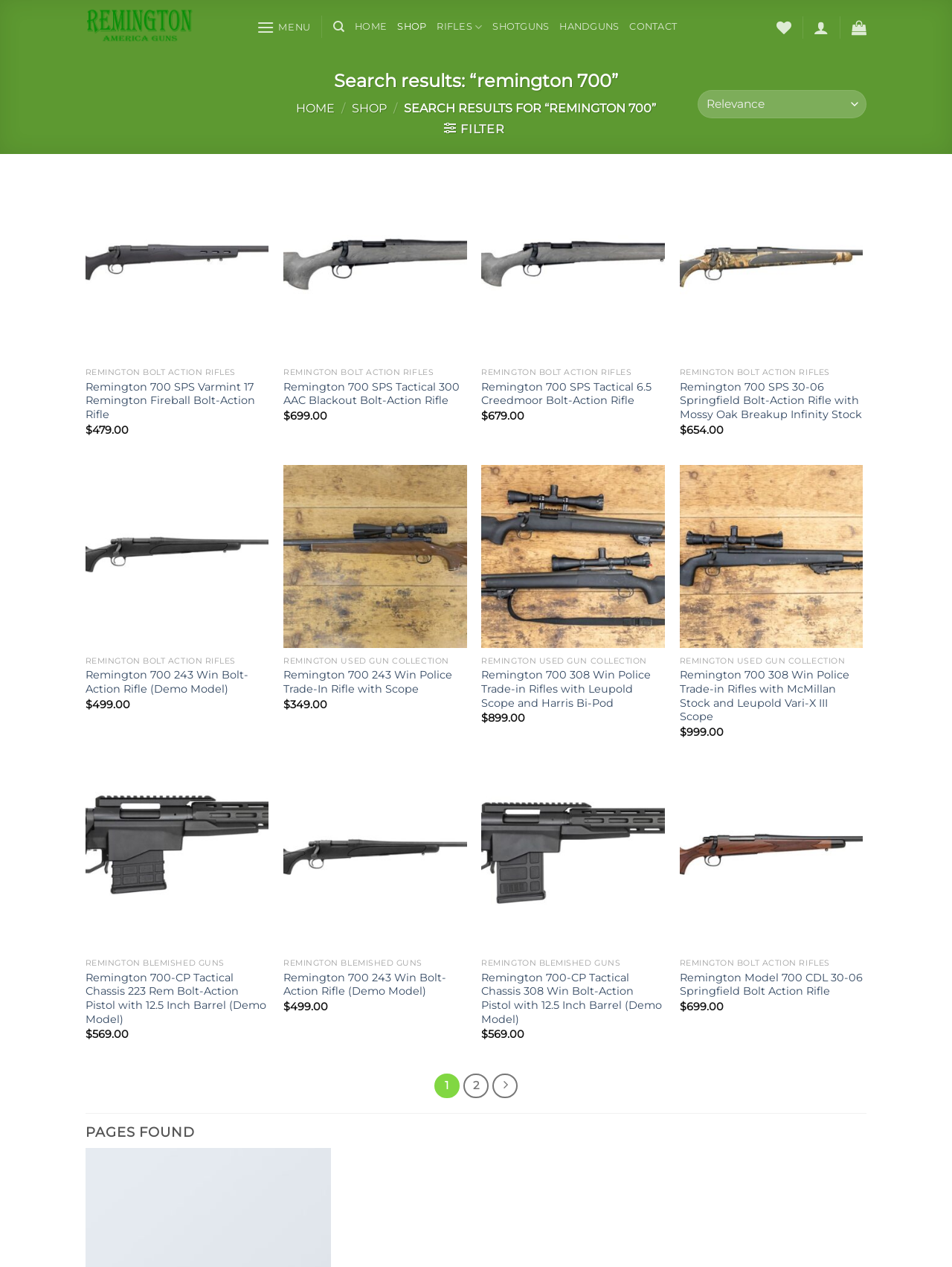Determine the heading of the webpage and extract its text content.

Search results: “remington 700”